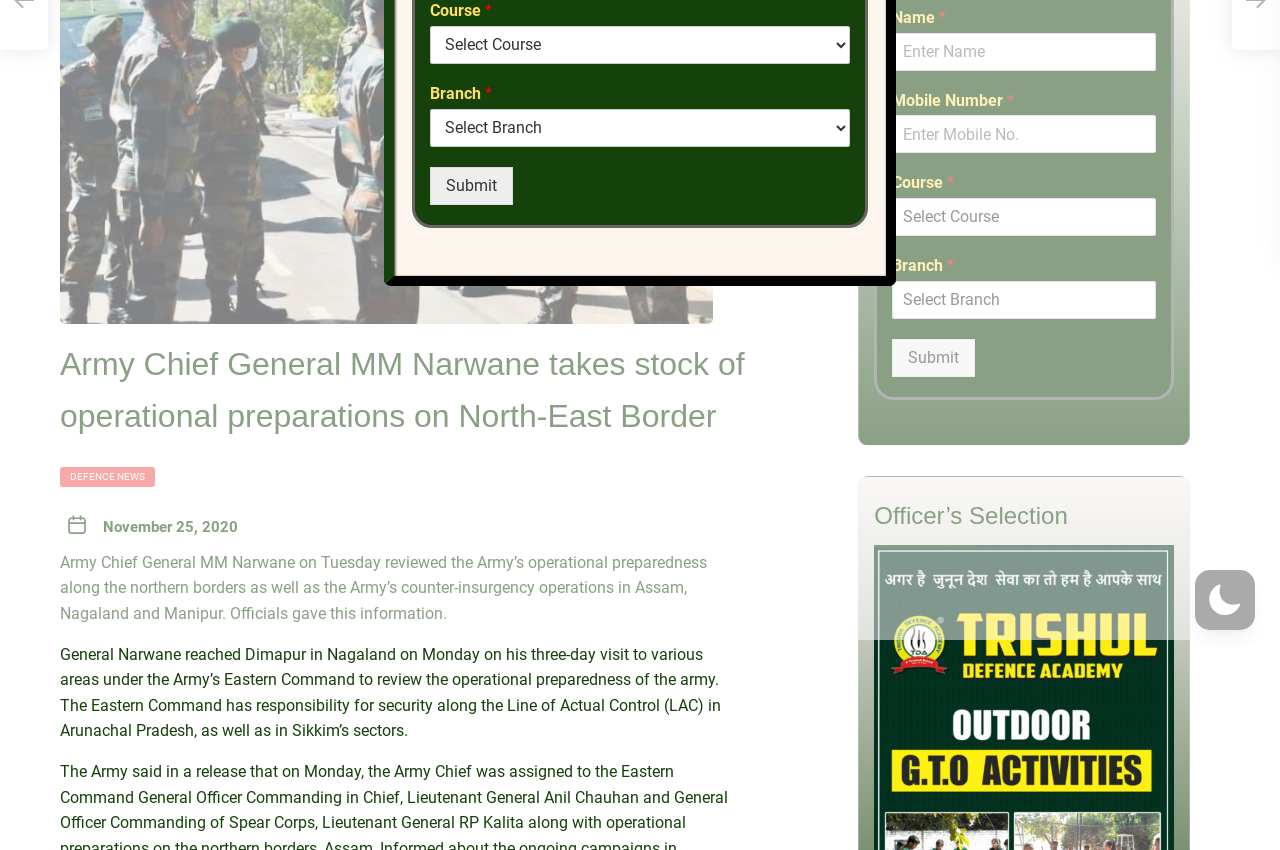Give the bounding box coordinates for this UI element: "Defence News". The coordinates should be four float numbers between 0 and 1, arranged as [left, top, right, bottom].

[0.047, 0.549, 0.121, 0.573]